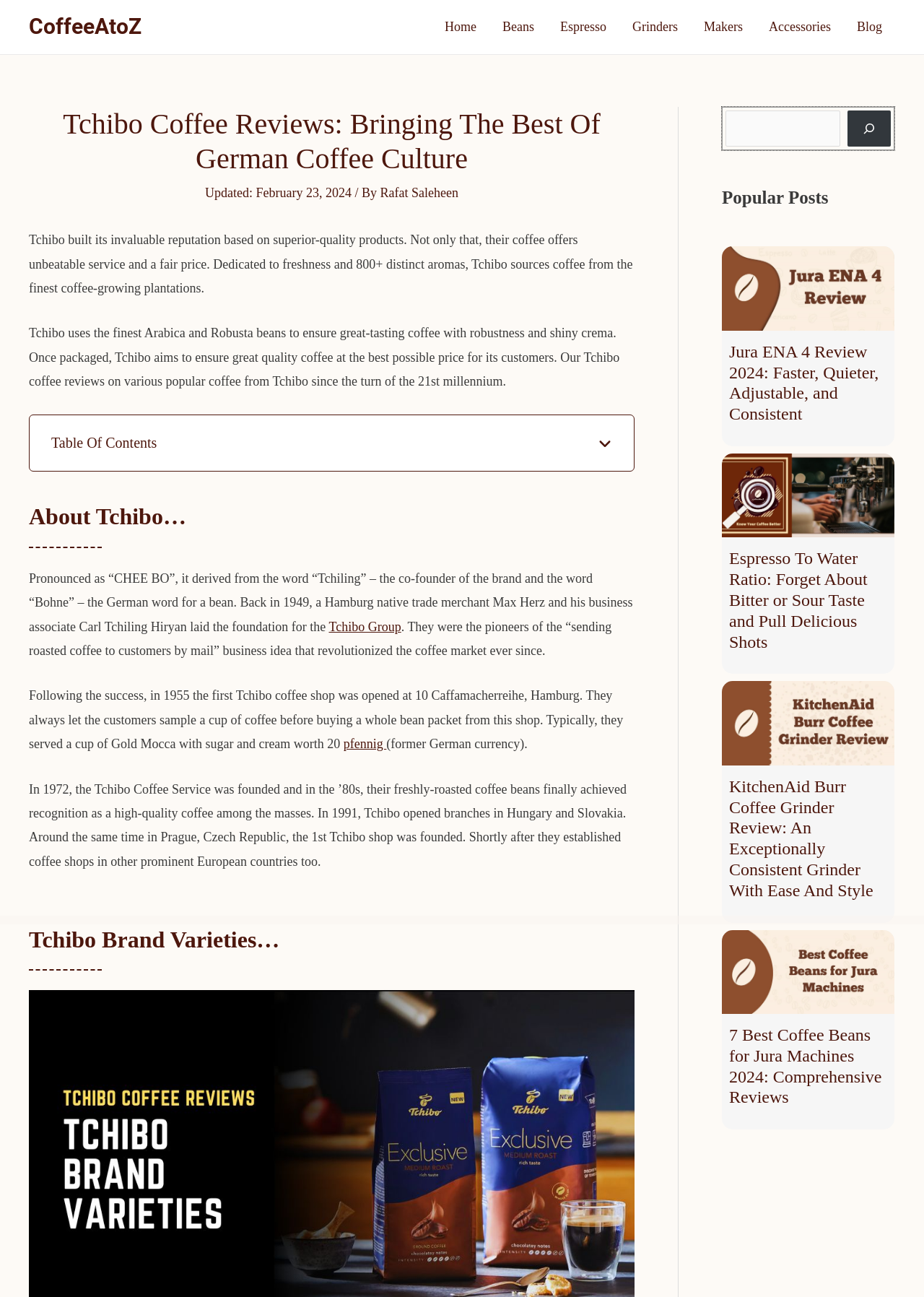Explain the contents of the webpage comprehensively.

This webpage is dedicated to Tchibo coffee reviews, introducing visitors to the brand's signature offers. At the top, there is a navigation menu with links to various sections, including Home, Beans, Espresso, Grinders, Makers, Accessories, and Blog. Below the navigation menu, there is a header section with the title "Tchibo Coffee Reviews: Bringing The Best Of German Coffee Culture" and a brief description of the brand's reputation and commitment to freshness and quality.

The main content area is divided into sections, starting with an introduction to Tchibo's history and values. There is a table of contents on the left side, accompanied by a small image. The introduction is followed by a section about Tchibo's brand varieties.

On the right side of the page, there are three complementary sections. The first section is a search bar with a search button and a small image. The second section is a list of popular posts, and the third section is a collection of article previews, each with a link, an image, and a brief heading. The articles are about coffee-related topics, such as coffee grinder reviews, espresso-to-water ratio, and coffee beans for Jura machines.

Throughout the page, there are various links, images, and headings that provide a clear structure and organization to the content. The overall layout is easy to follow, with a focus on providing informative content about Tchibo coffee and related topics.